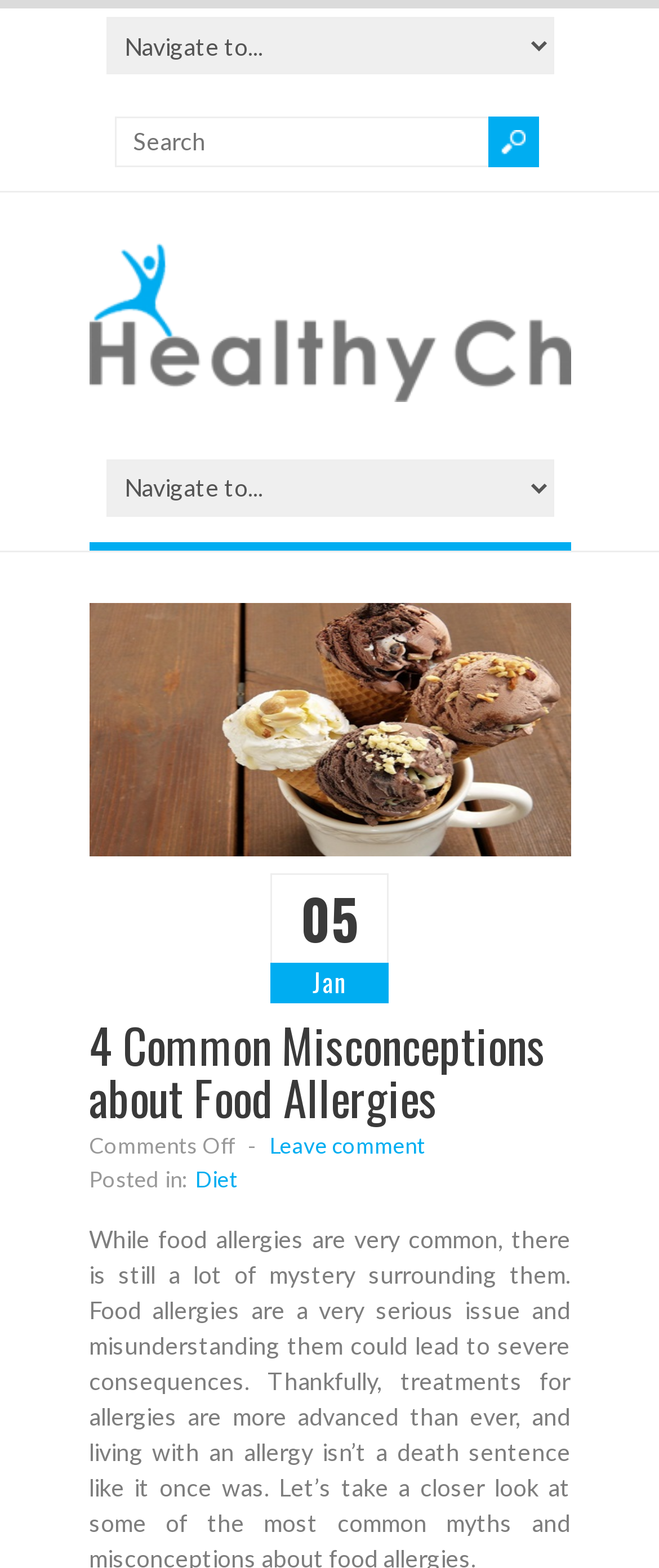Given the webpage screenshot, identify the bounding box of the UI element that matches this description: "name="s" placeholder="Search"".

[0.173, 0.074, 0.74, 0.107]